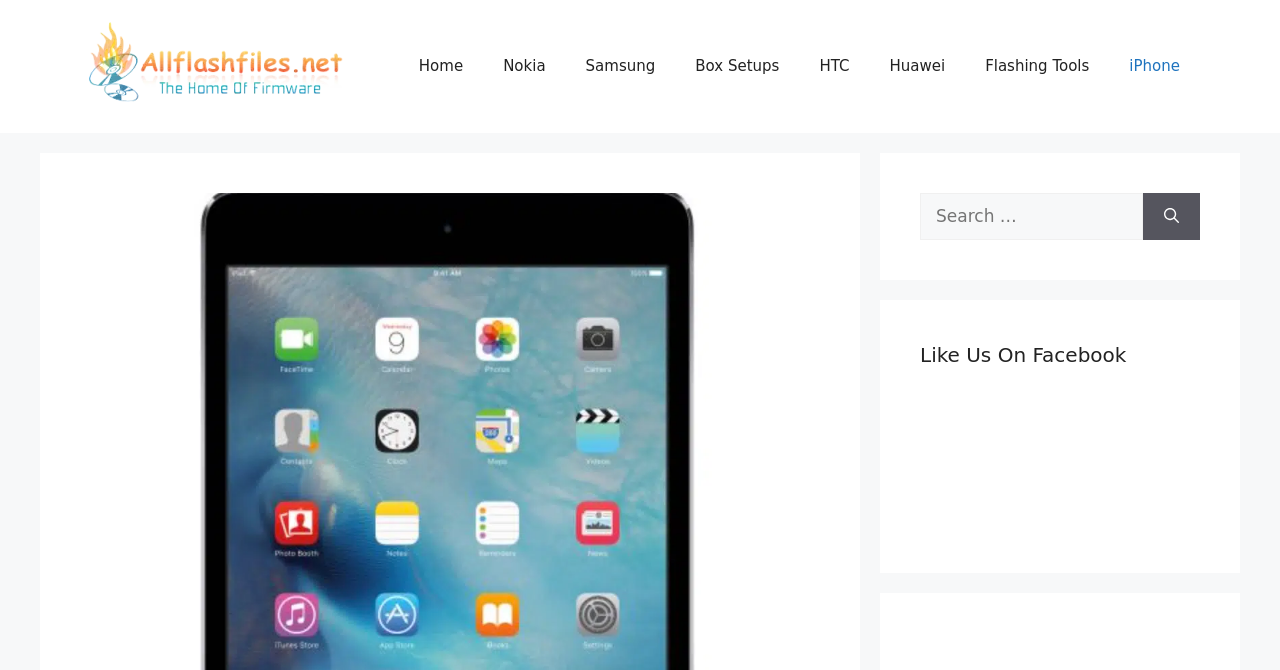Indicate the bounding box coordinates of the clickable region to achieve the following instruction: "Like Us On Facebook."

[0.719, 0.507, 0.938, 0.552]